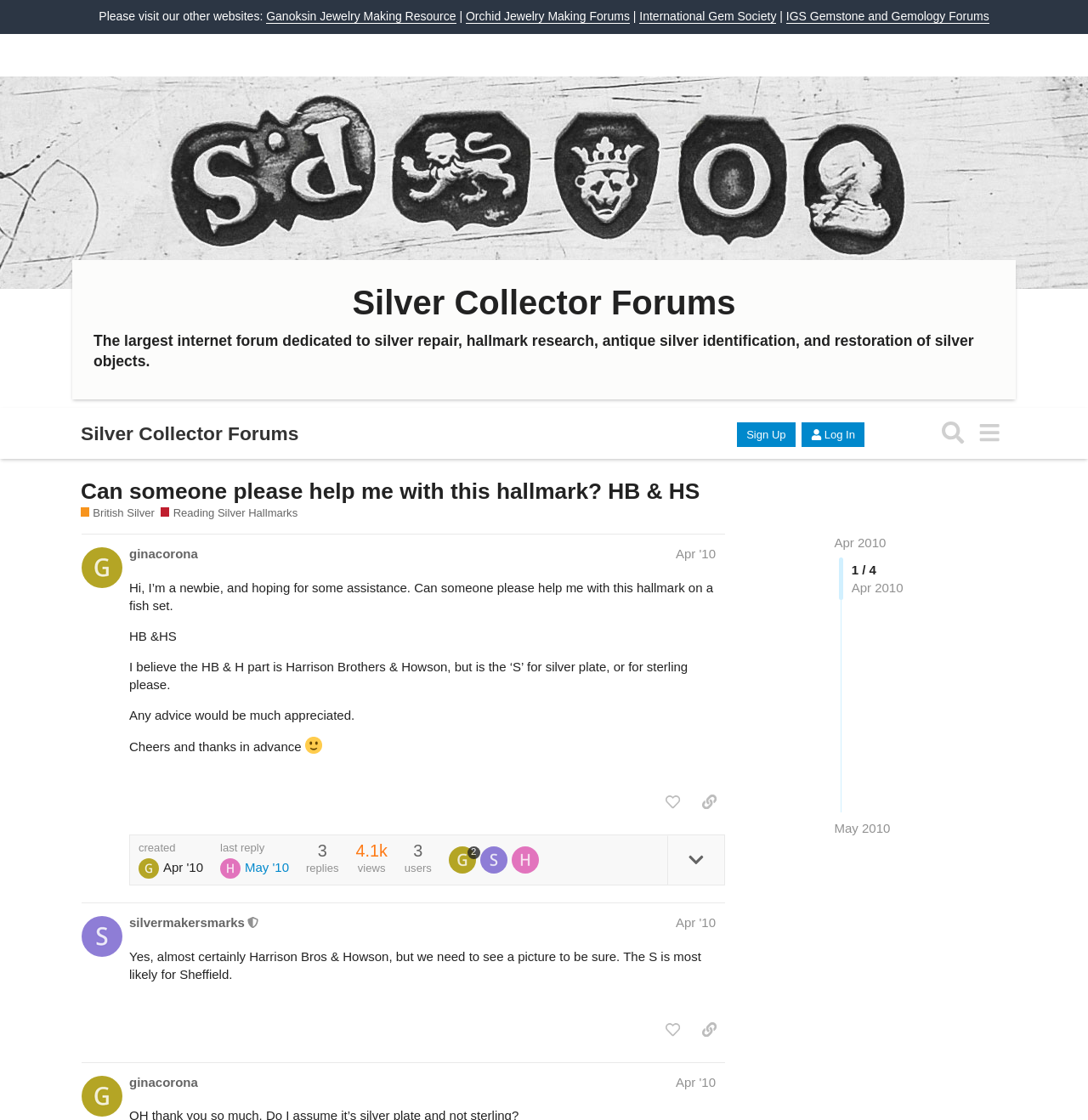What is the topic of the discussion?
Using the image, answer in one word or phrase.

hallmark on a fish set